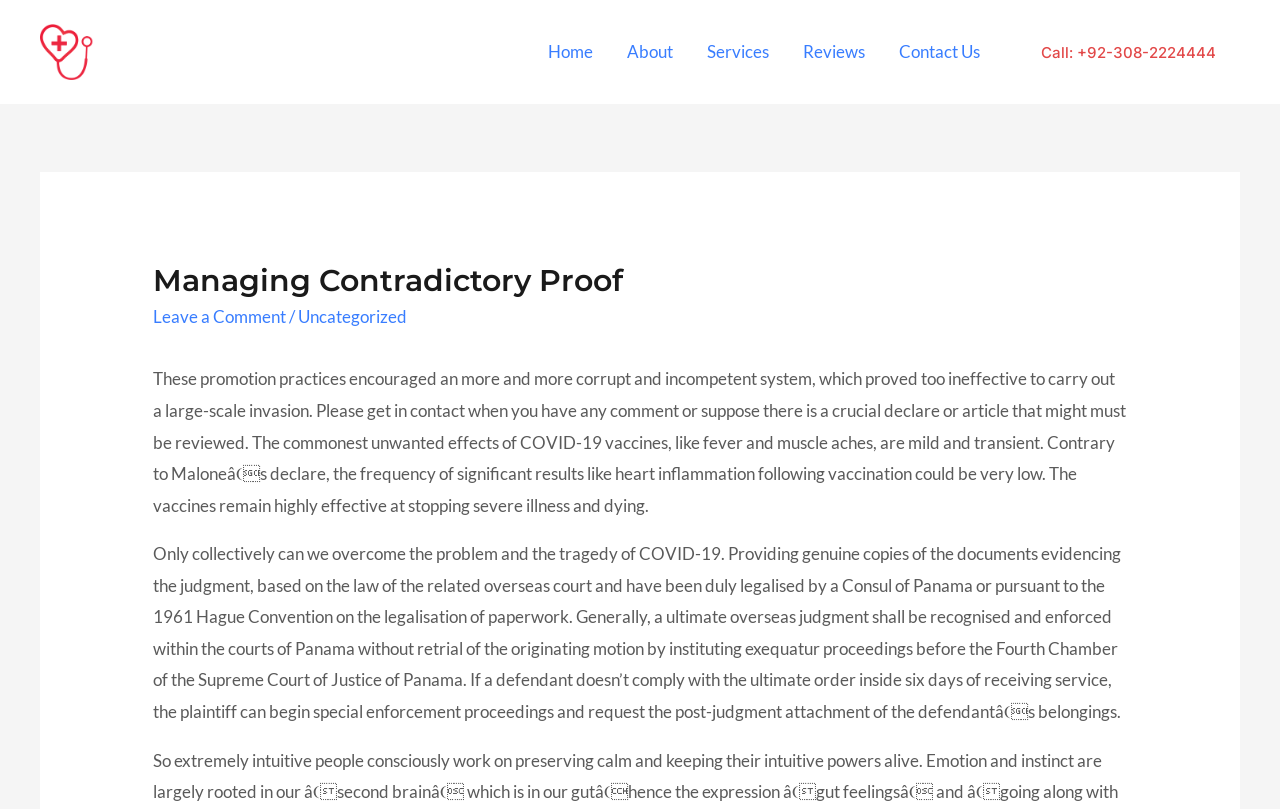Using the details in the image, give a detailed response to the question below:
What is the phone number to call?

The phone number to call can be found at the top-right corner of the webpage, where it is written as 'Call: +92-308-2224444'.